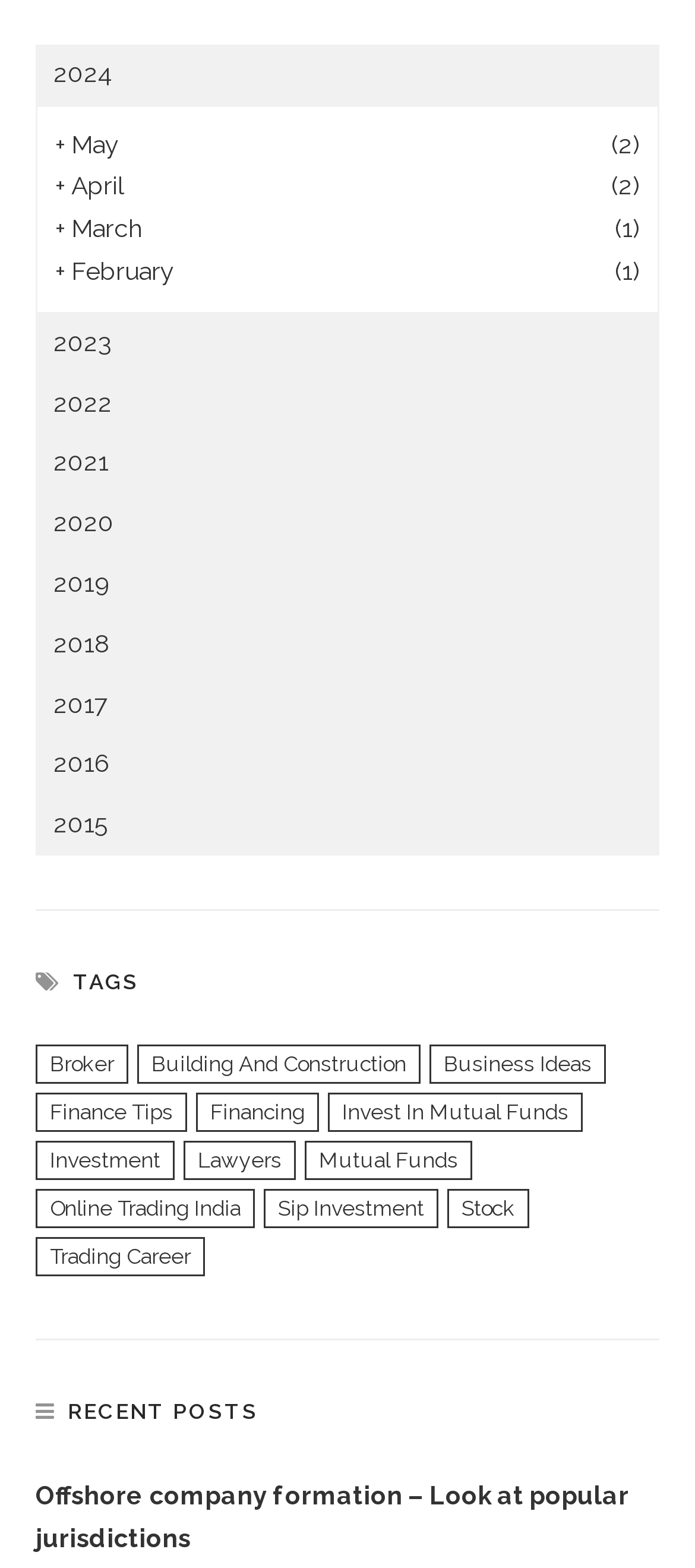Please mark the bounding box coordinates of the area that should be clicked to carry out the instruction: "Read about online trading India".

[0.051, 0.759, 0.367, 0.784]